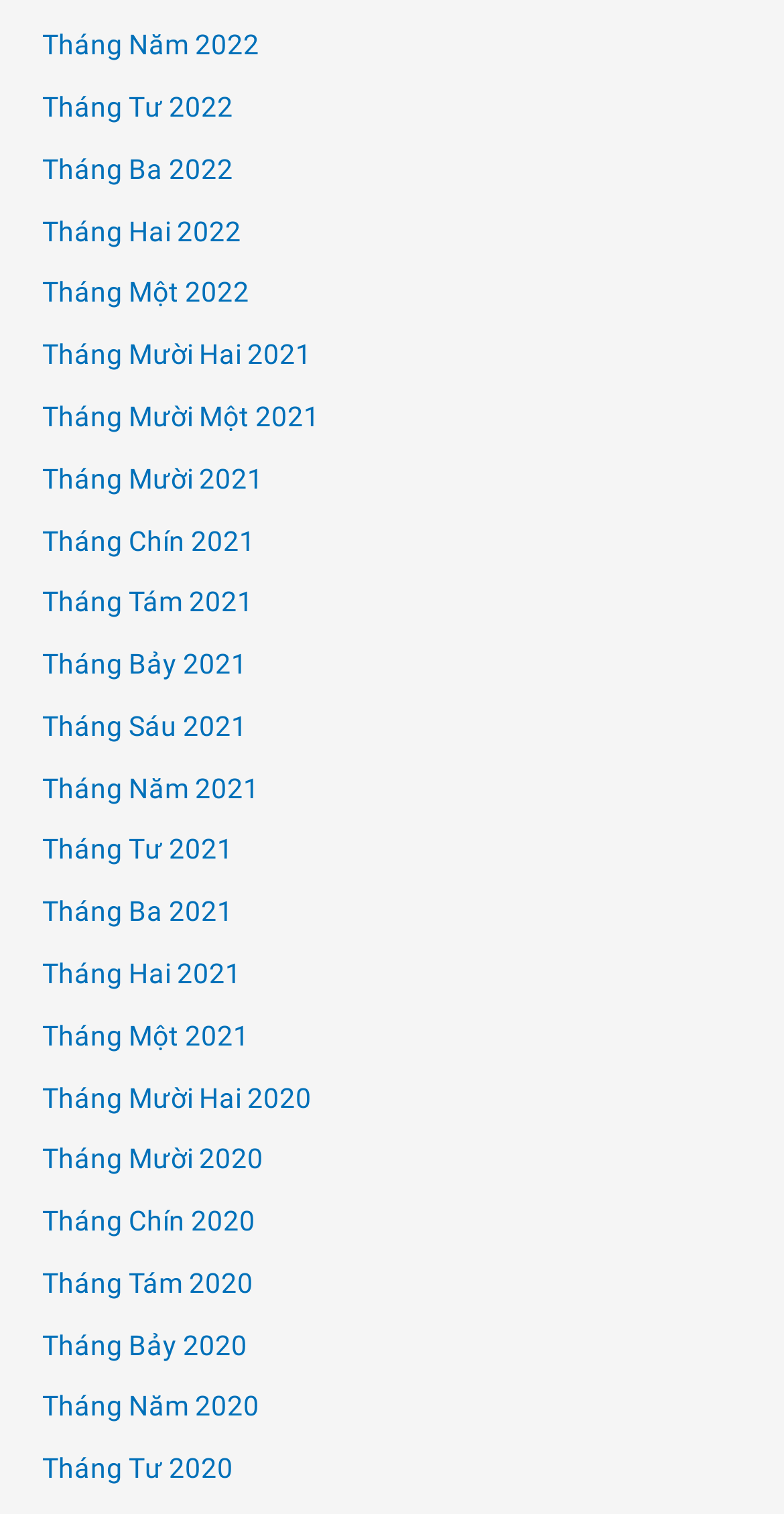Please study the image and answer the question comprehensively:
What is the earliest month listed?

By examining the list of links, I found that the earliest month listed is Tháng Mười Hai 2020, which is located at the bottom of the list.